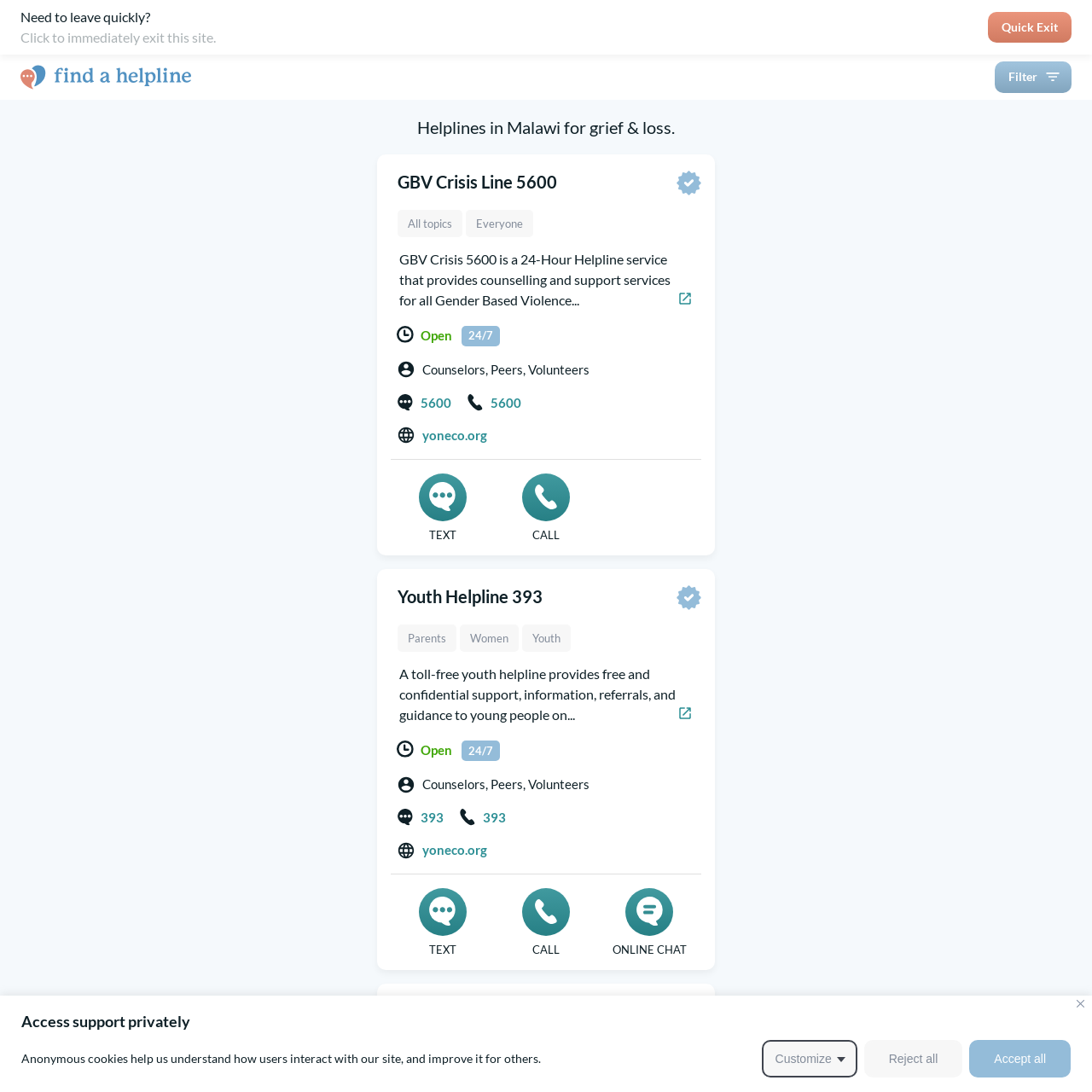Determine the bounding box coordinates for the area that needs to be clicked to fulfill this task: "Find a helpline". The coordinates must be given as four float numbers between 0 and 1, i.e., [left, top, right, bottom].

[0.019, 0.058, 0.175, 0.083]